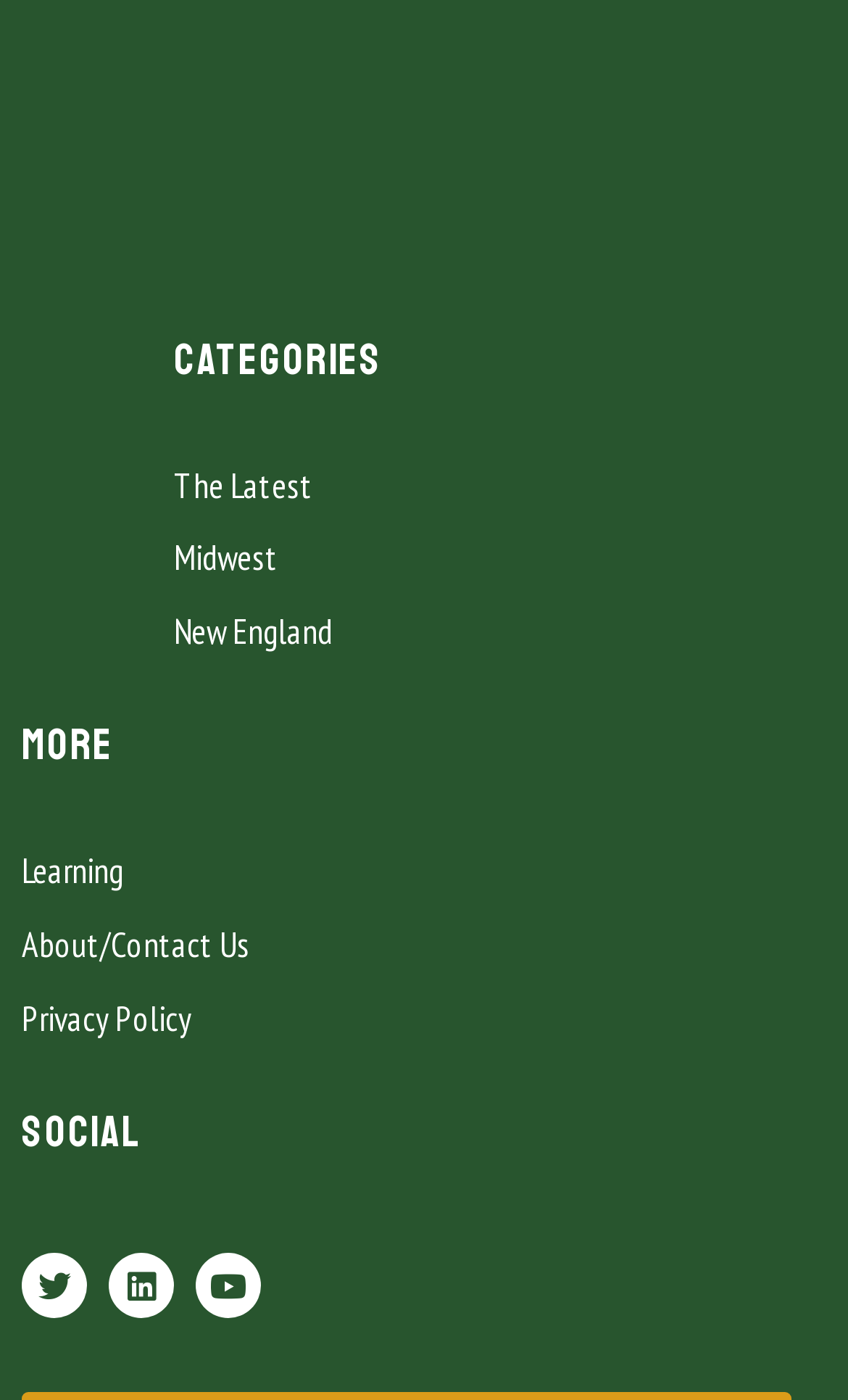Please respond to the question using a single word or phrase:
How many regions are there under the 'more' section?

4